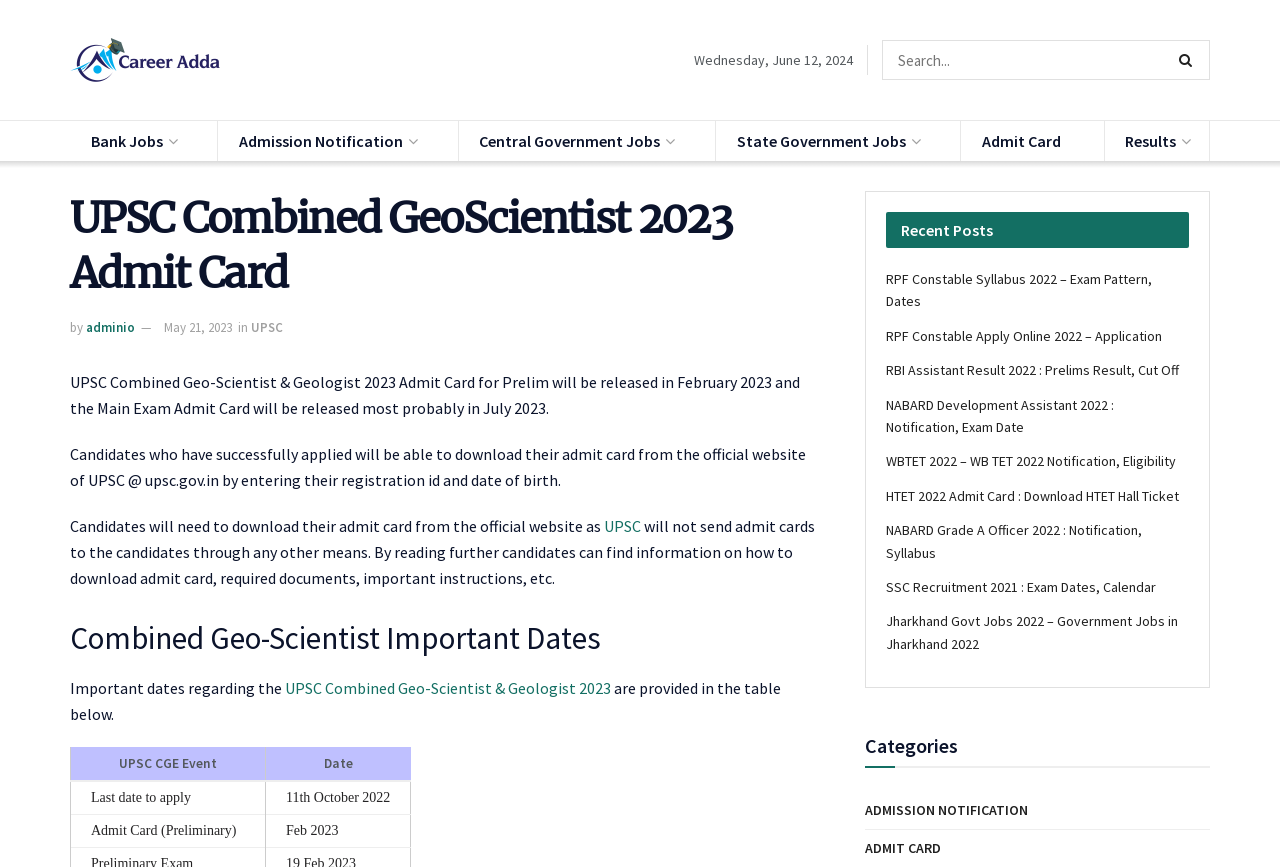Please provide the bounding box coordinates for the element that needs to be clicked to perform the following instruction: "Click on the UPSC Combined GeoScientist 2023 Admit Card link". The coordinates should be given as four float numbers between 0 and 1, i.e., [left, top, right, bottom].

[0.055, 0.22, 0.641, 0.346]